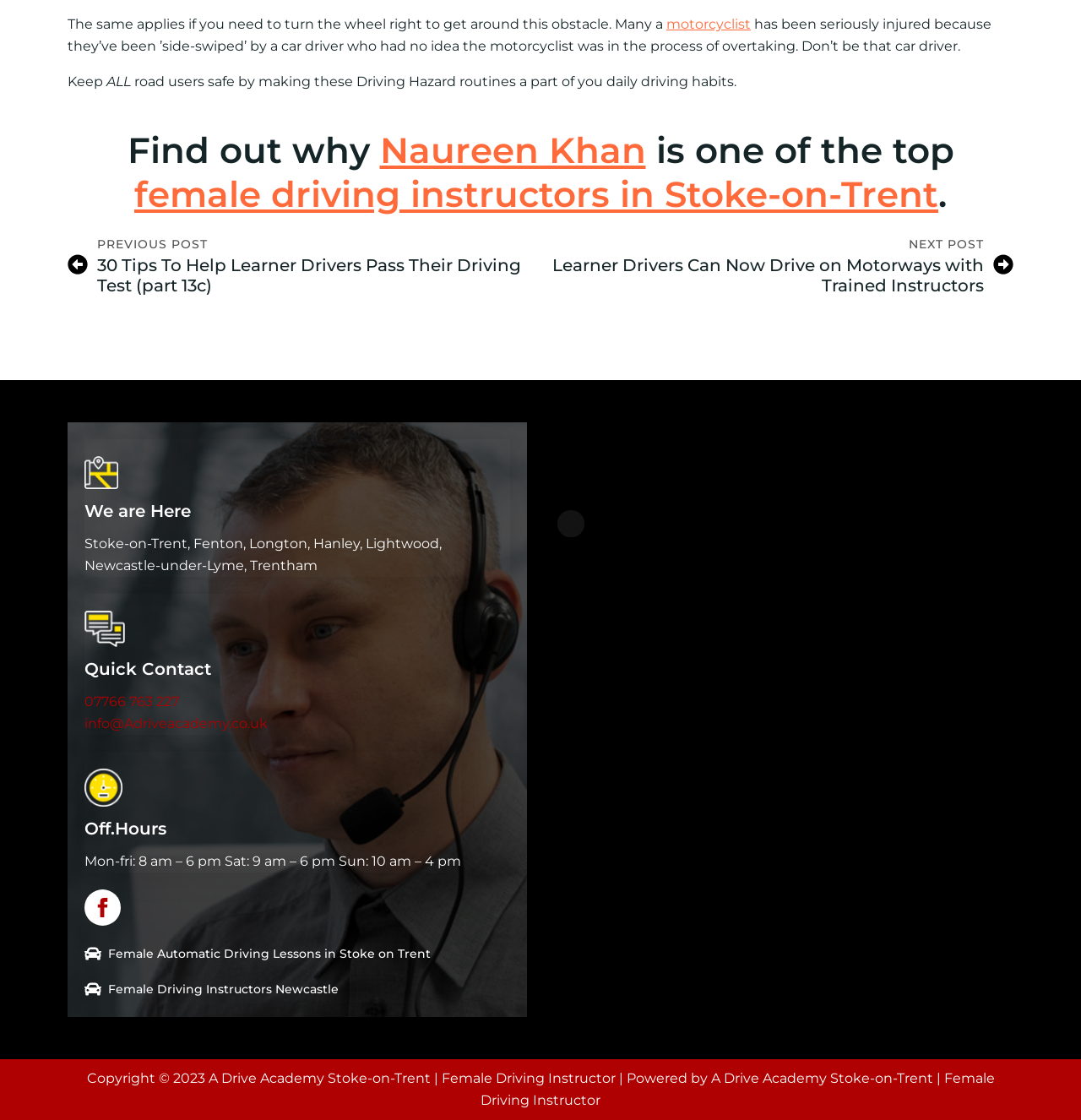Please pinpoint the bounding box coordinates for the region I should click to adhere to this instruction: "Contact the driving academy using the phone number".

[0.078, 0.619, 0.166, 0.634]